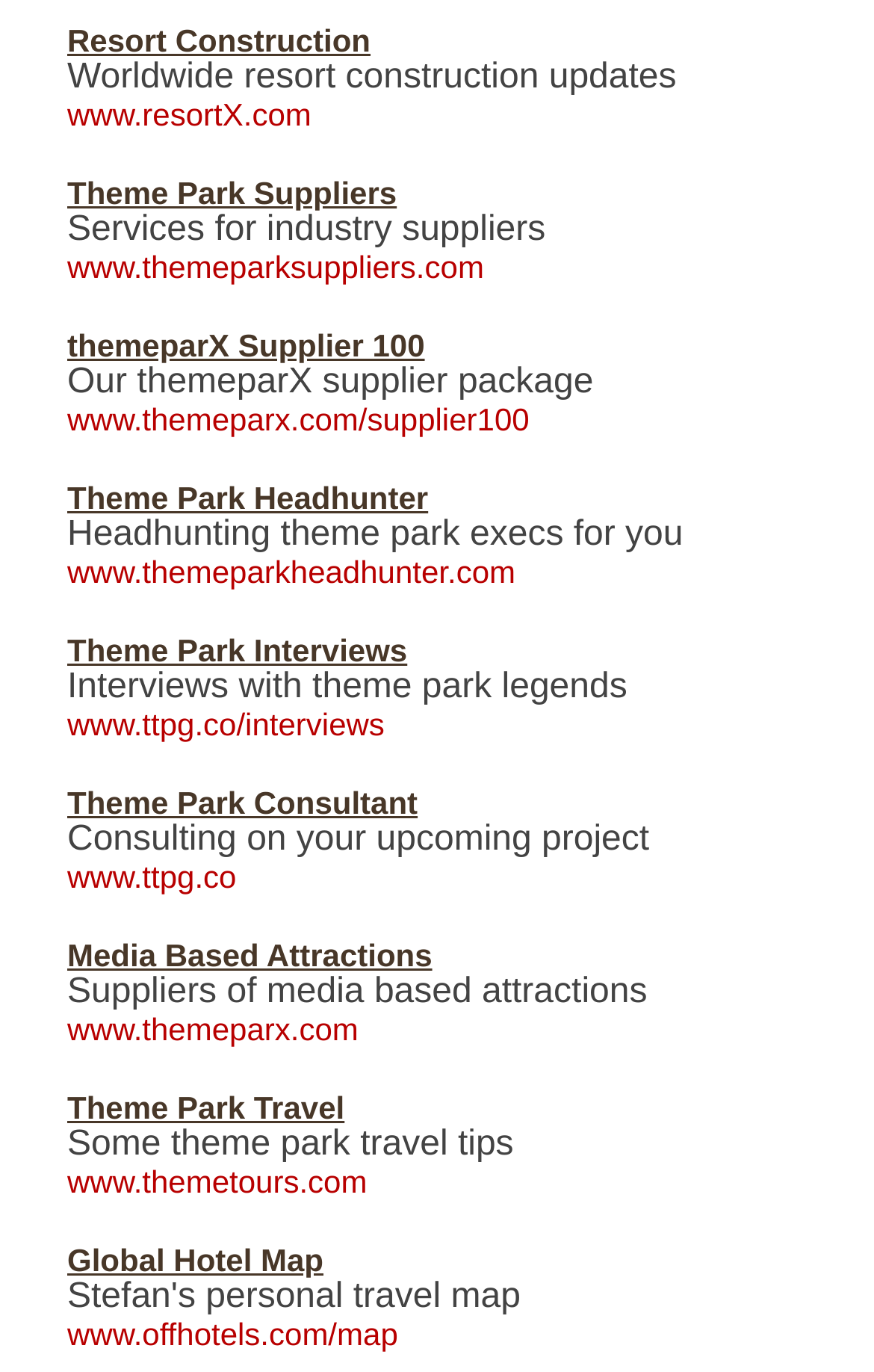What is the main topic of the first table?
Based on the image content, provide your answer in one word or a short phrase.

Resort Construction